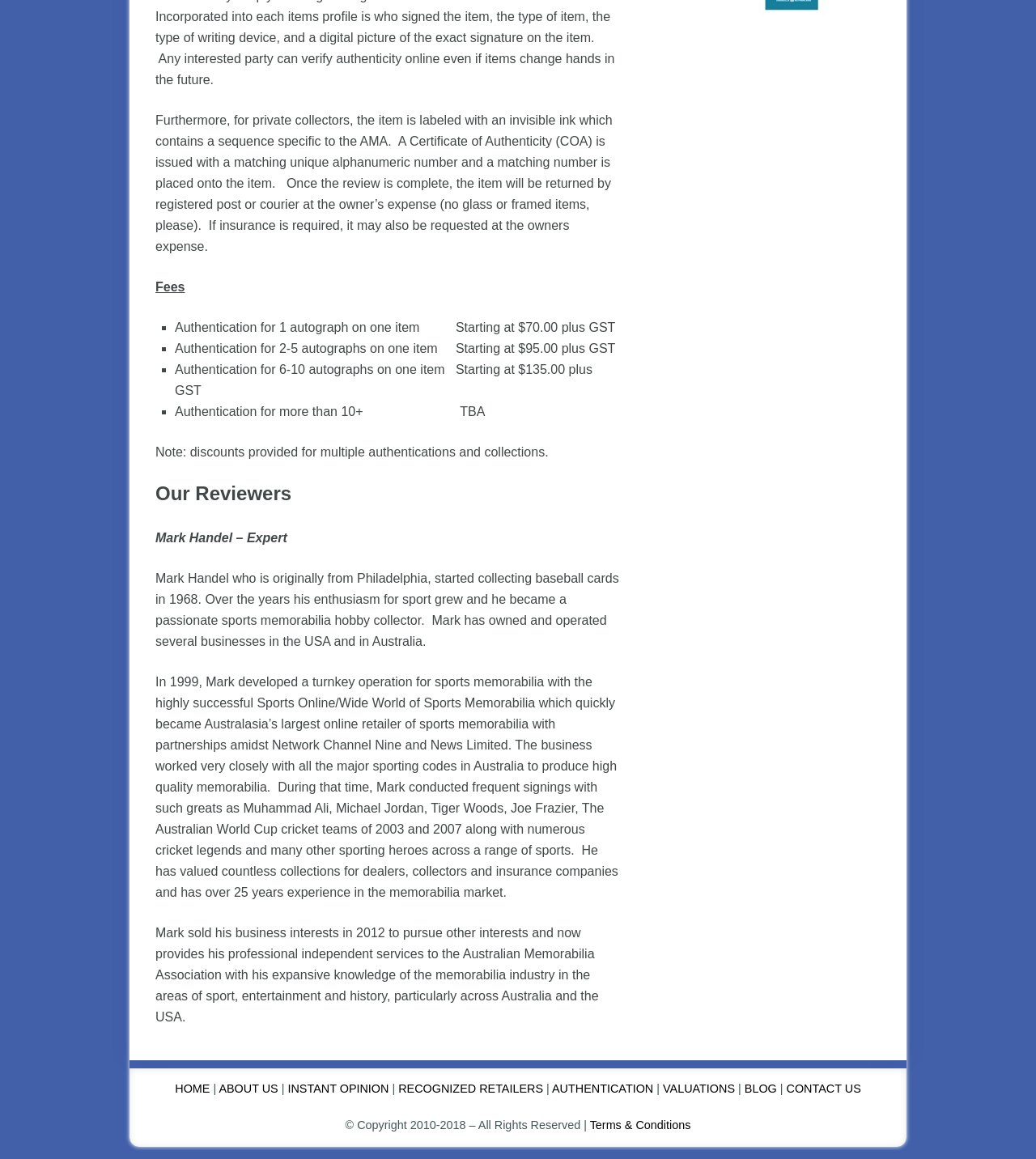Please identify the bounding box coordinates of the clickable region that I should interact with to perform the following instruction: "Click the 'AUTHENTICATION' link". The coordinates should be expressed as four float numbers between 0 and 1, i.e., [left, top, right, bottom].

[0.533, 0.934, 0.631, 0.945]